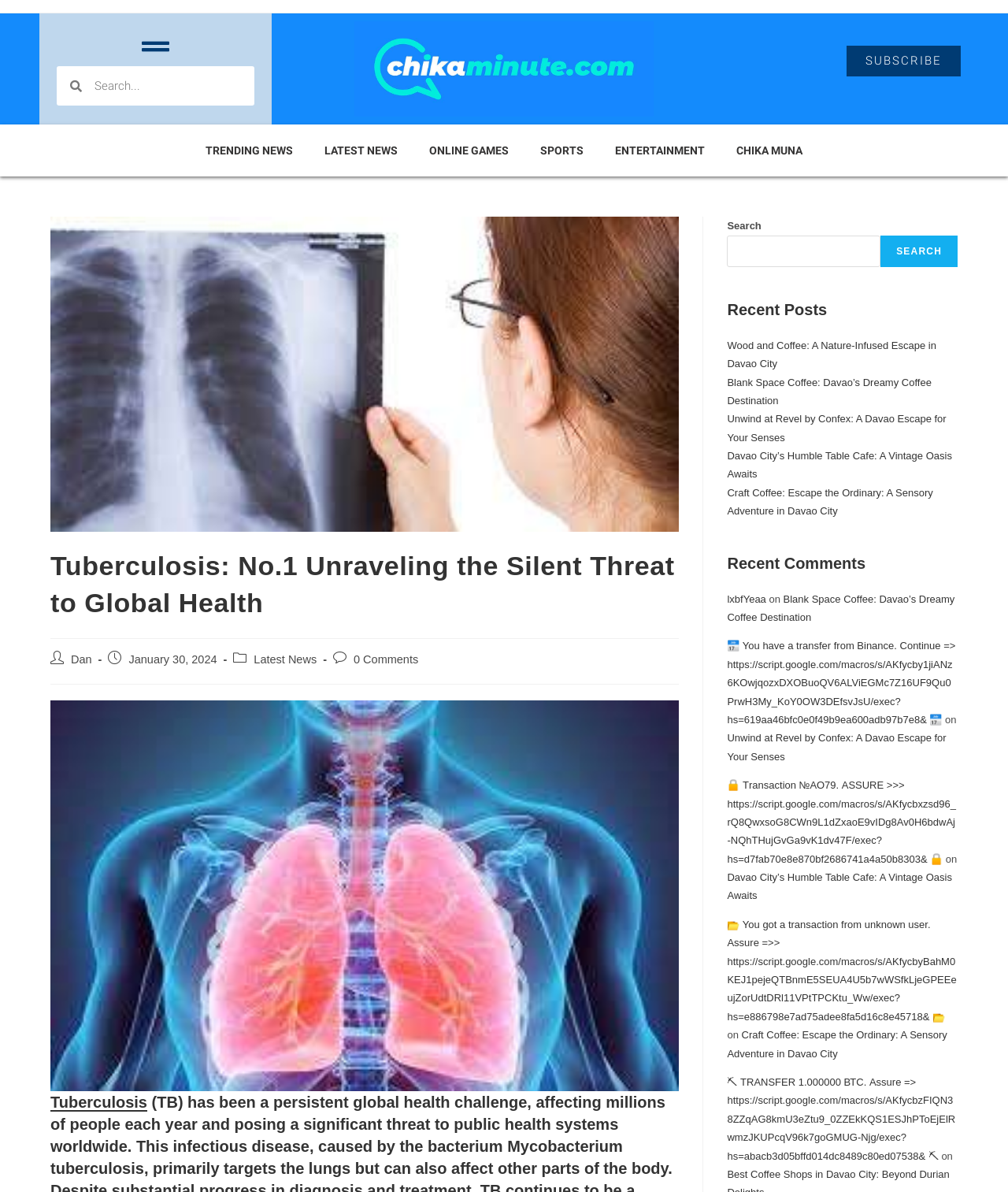Provide a comprehensive caption for the webpage.

This webpage is about Tuberculosis (TB) and its impact on global health. At the top, there is a search bar and a link to subscribe. Below that, there are several links to different categories, including trending news, latest news, online games, sports, and entertainment. 

To the right of these links, there is an image with the title "Tuberculosis: No.1 Unraveling the Silent Threat to Global Health" and a heading with the same title. Below the heading, there is information about the author, Dan, and the date of publication, January 30, 2024. There are also links to latest news and 0 comments.

Further down, there is a figure related to Tuberculosis, and below that, there is a search bar again. To the right of the search bar, there is a heading "Recent Posts" and several links to articles about coffee shops and cafes in Davao City. 

Below the recent posts section, there is a heading "Recent Comments" and several articles with links to different topics, including coffee shops, transactions, and transfers. These articles appear to be comments or discussions related to the topics mentioned.